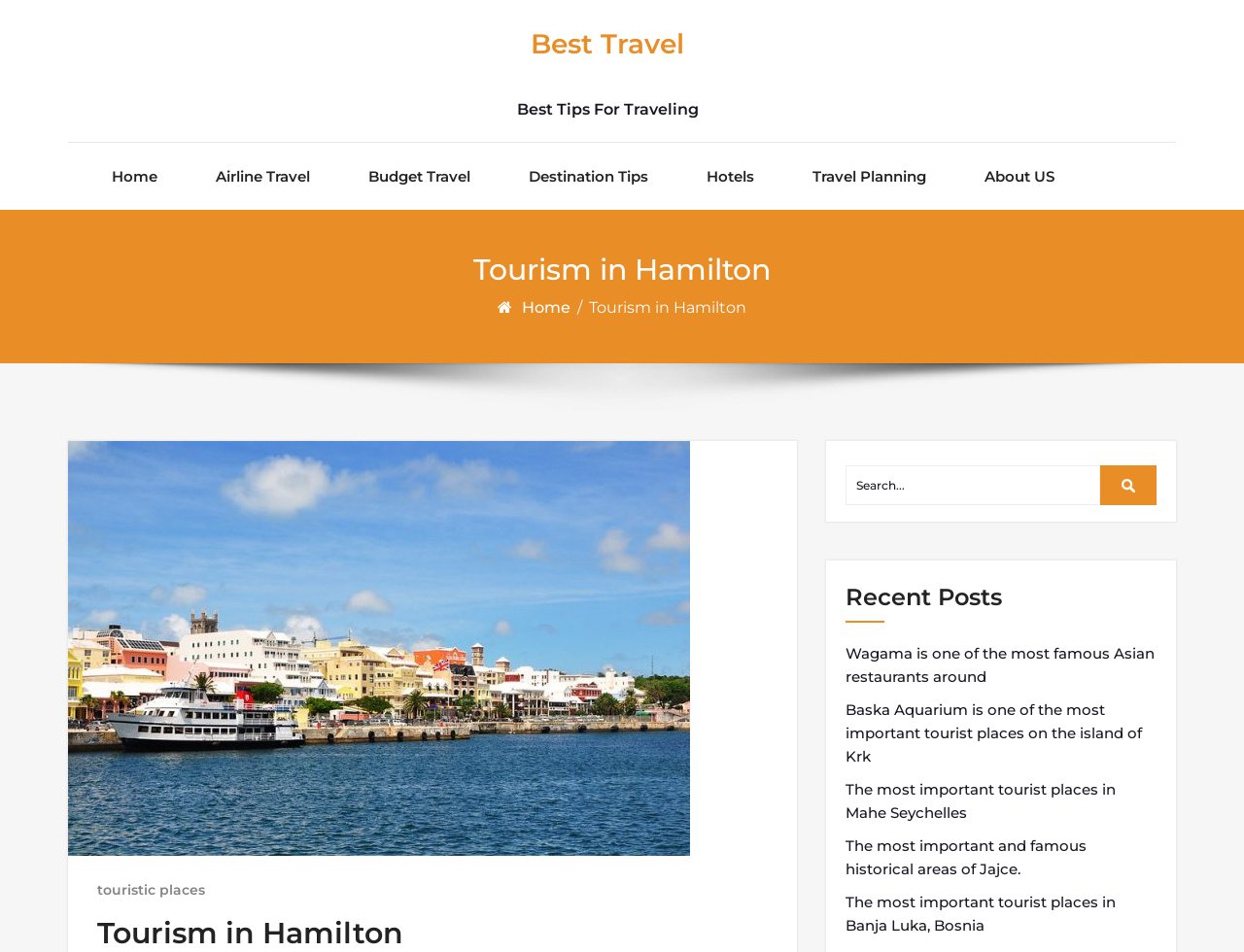Find the bounding box coordinates of the clickable element required to execute the following instruction: "Click the 'About Us' link". Provide the coordinates as four float numbers between 0 and 1, i.e., [left, top, right, bottom].

None